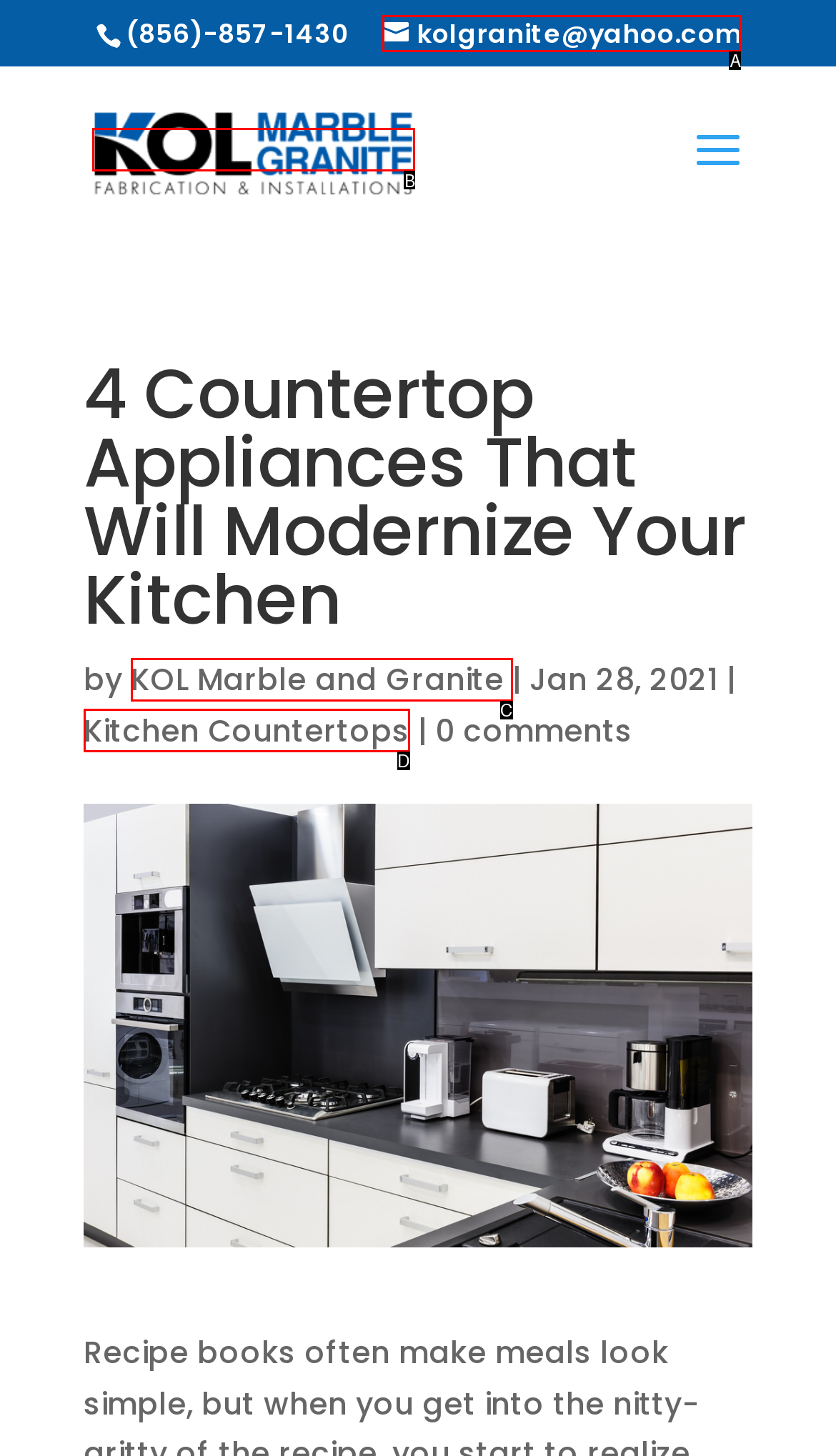Determine which option fits the following description: kolgranite@yahoo.com
Answer with the corresponding option's letter directly.

A